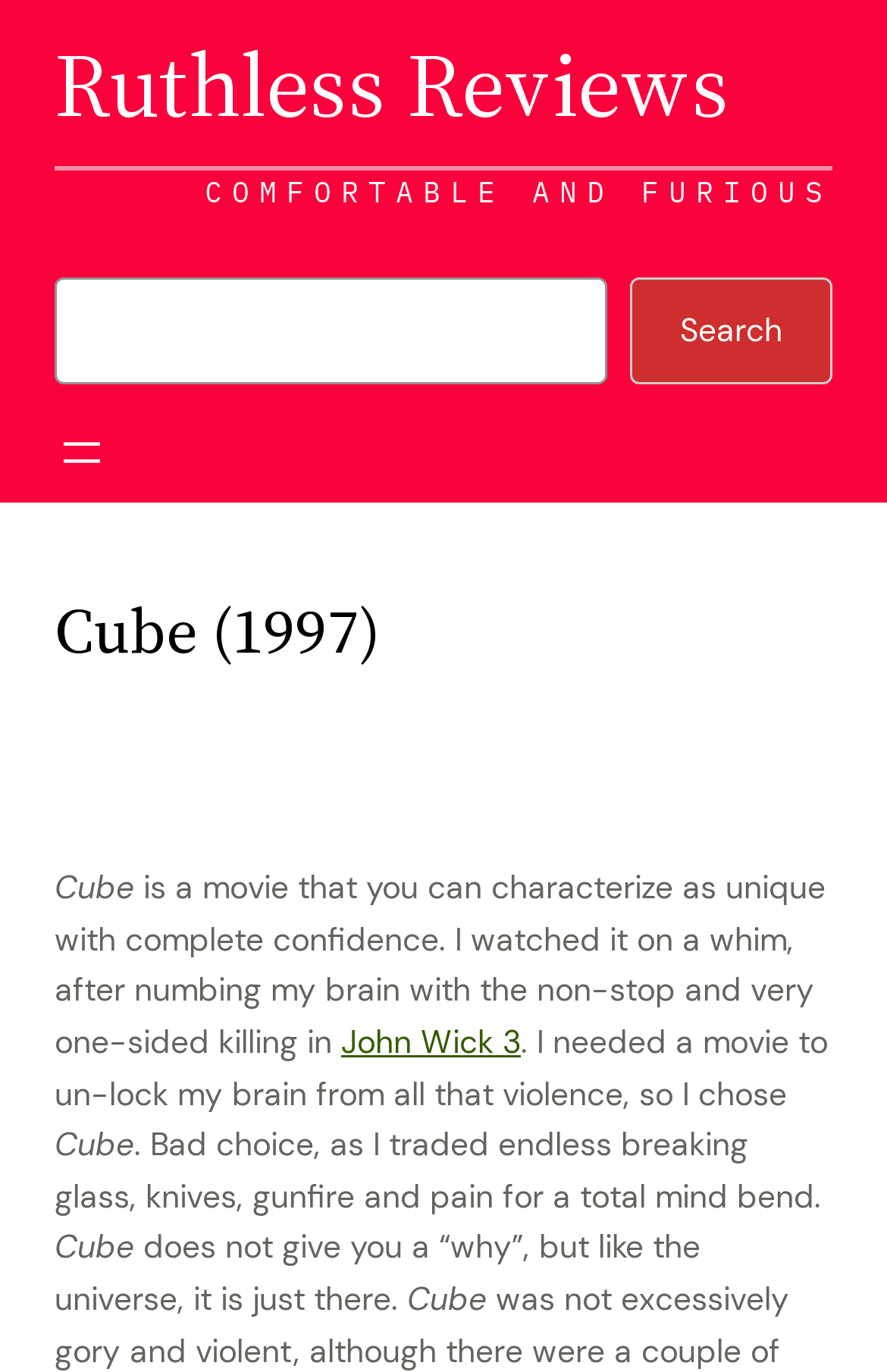Identify the bounding box coordinates for the UI element described as follows: "Search". Ensure the coordinates are four float numbers between 0 and 1, formatted as [left, top, right, bottom].

[0.711, 0.202, 0.938, 0.28]